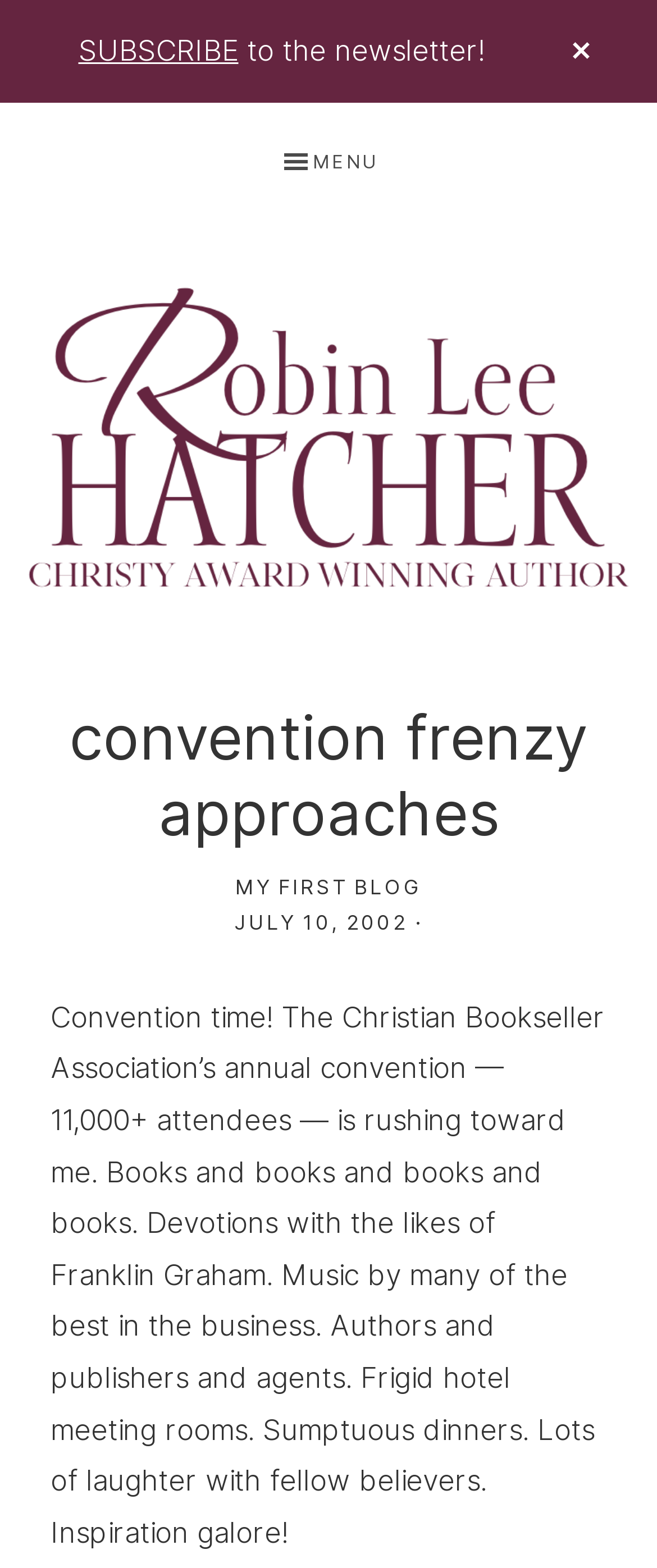Generate a comprehensive description of the webpage content.

The webpage appears to be a personal blog or author's website, with a prominent header section at the top featuring the author's name, "Robin Lee Hatcher", and a subtitle "Christy & RITA Award Winning Novelist". Below the header, there is a large image of the author.

The main content area is divided into sections, with a heading "convention frenzy approaches" followed by a blog post or article. The article's text is quite lengthy, describing the author's experience at the Christian Bookseller Association's annual convention, mentioning the large number of attendees, books, devotions, music, and other activities.

To the top-right of the page, there is a "SUBSCRIBE" link and a "CLOSE TOP BANNER" button. On the top-left, there are three "Skip to" links for navigation. A menu button is located near the top-center of the page.

There are no other prominent images on the page besides the author's image. The overall layout is simple, with a focus on the blog post content.